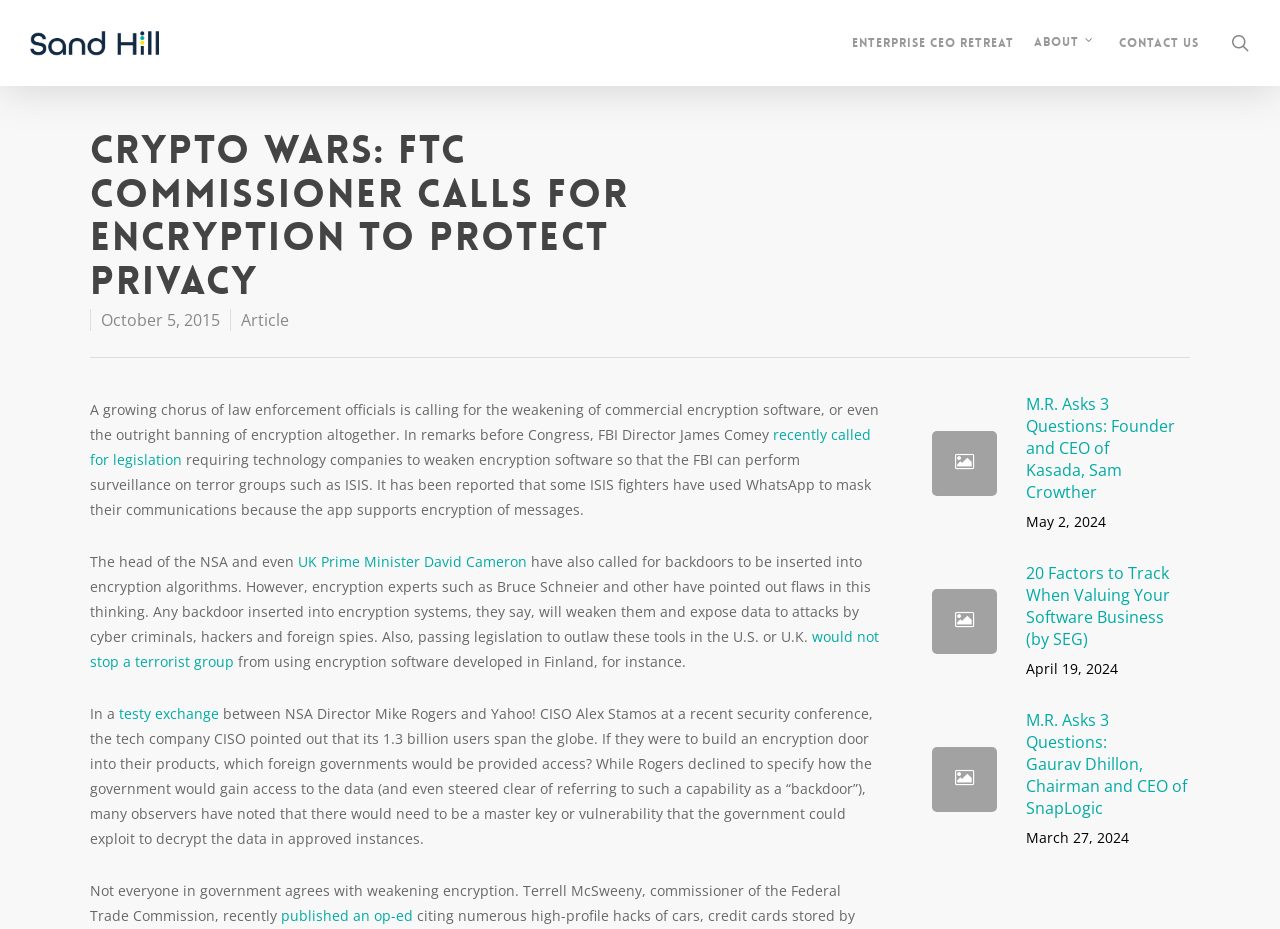Provide the bounding box coordinates for the UI element that is described by this text: "testy exchange". The coordinates should be in the form of four float numbers between 0 and 1: [left, top, right, bottom].

[0.093, 0.758, 0.171, 0.778]